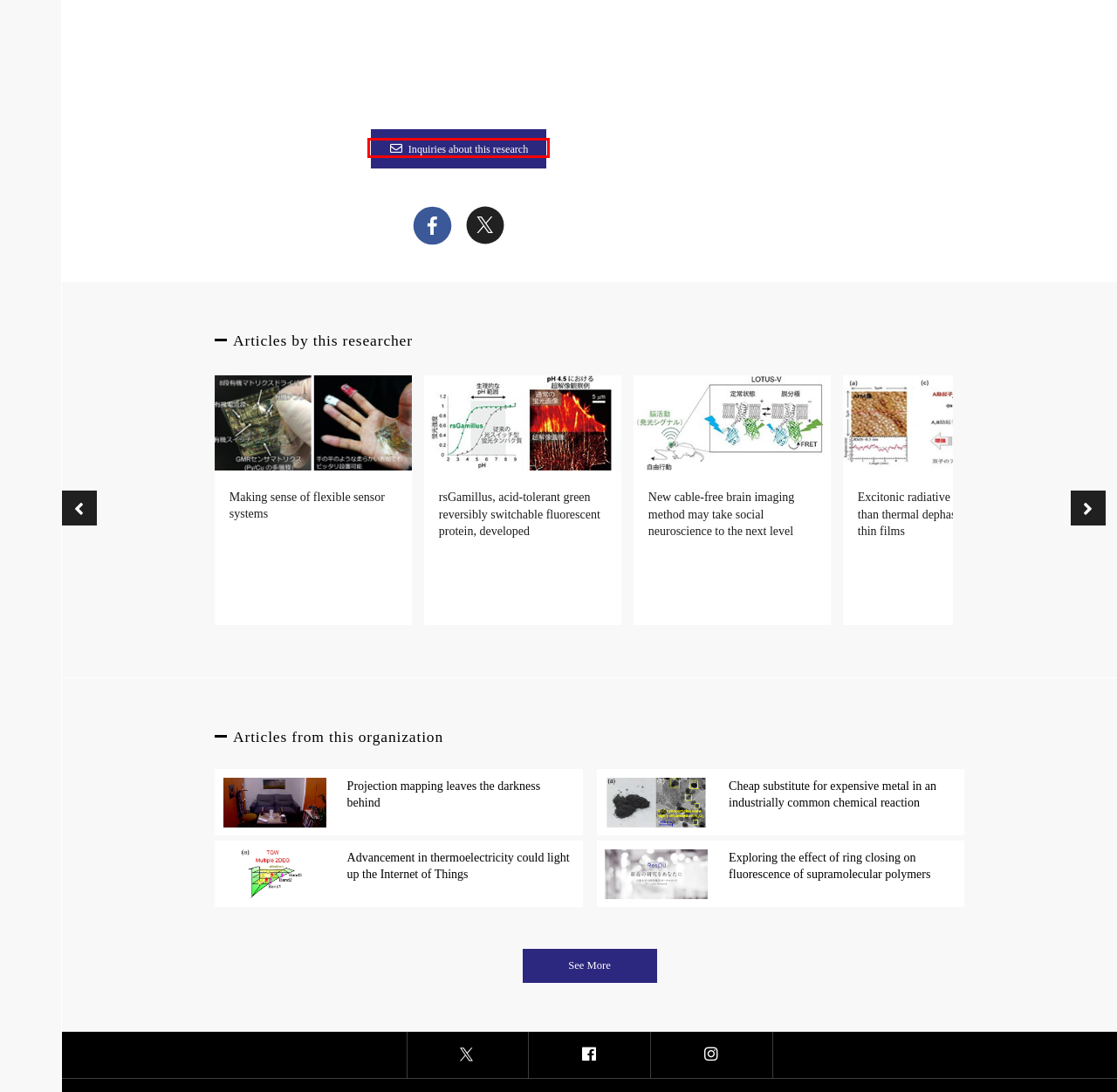Review the screenshot of a webpage which includes a red bounding box around an element. Select the description that best fits the new webpage once the element in the bounding box is clicked. Here are the candidates:
A. Exploring the effect of ring closing on fluorescence of supramolecular polymers - ResOU
B. Interview Requests and Other Inquiries - ResOU
C. Advancement in thermoelectricity could light up the Internet of Things - ResOU
D. Projection mapping leaves the darkness behind - ResOU
E. New cable-free brain imaging method may take social neuroscience to the next level - ResOU
F. Cheap substitute for expensive metal in an industrially common chemical reaction - ResOU
G. Making sense of flexible sensor systems - ResOU
H. rsGamillus, acid-tolerant green reversibly switchable fluorescent protein, developed - ResOU

B